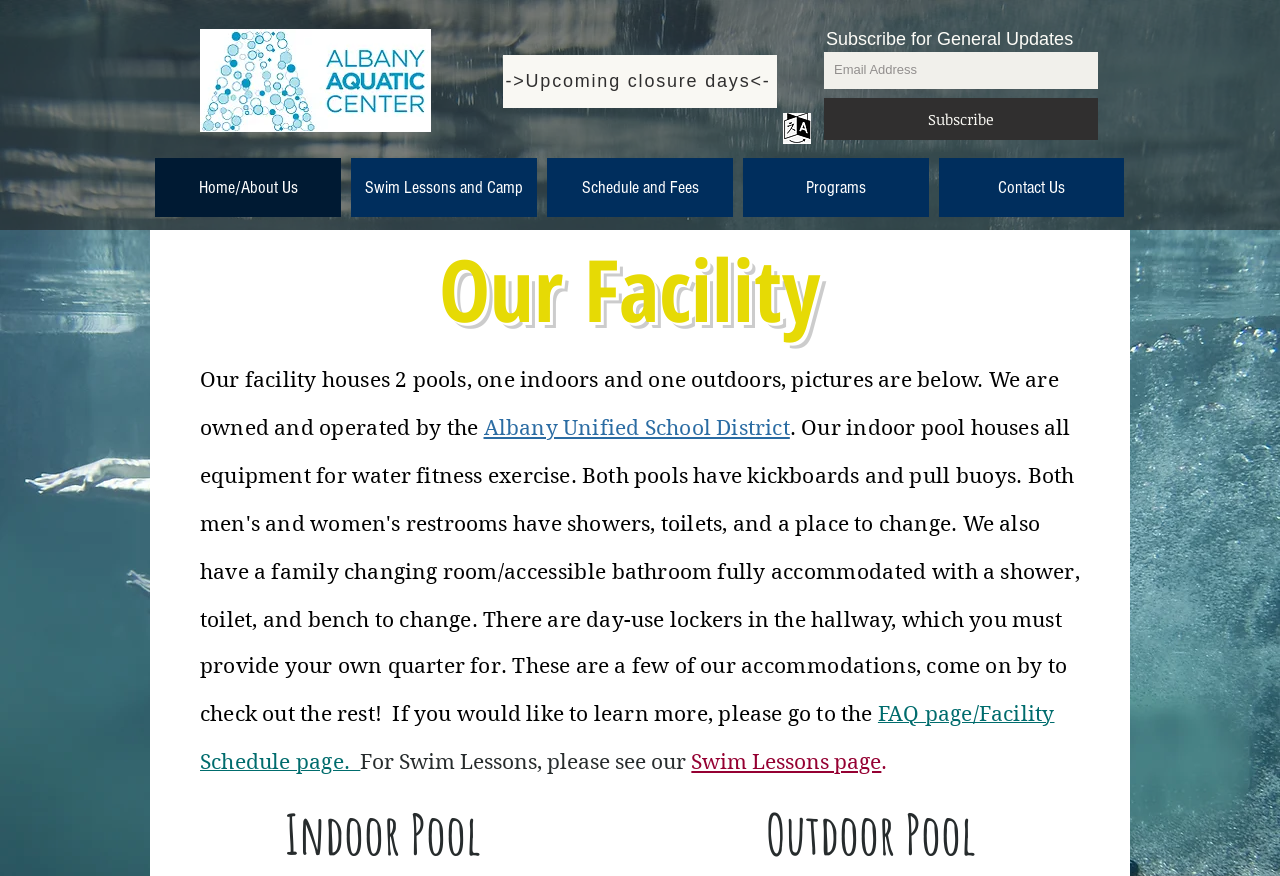Please provide the bounding box coordinates in the format (top-left x, top-left y, bottom-right x, bottom-right y). Remember, all values are floating point numbers between 0 and 1. What is the bounding box coordinate of the region described as: FAQ page/Facility Schedule page.

[0.156, 0.807, 0.824, 0.882]